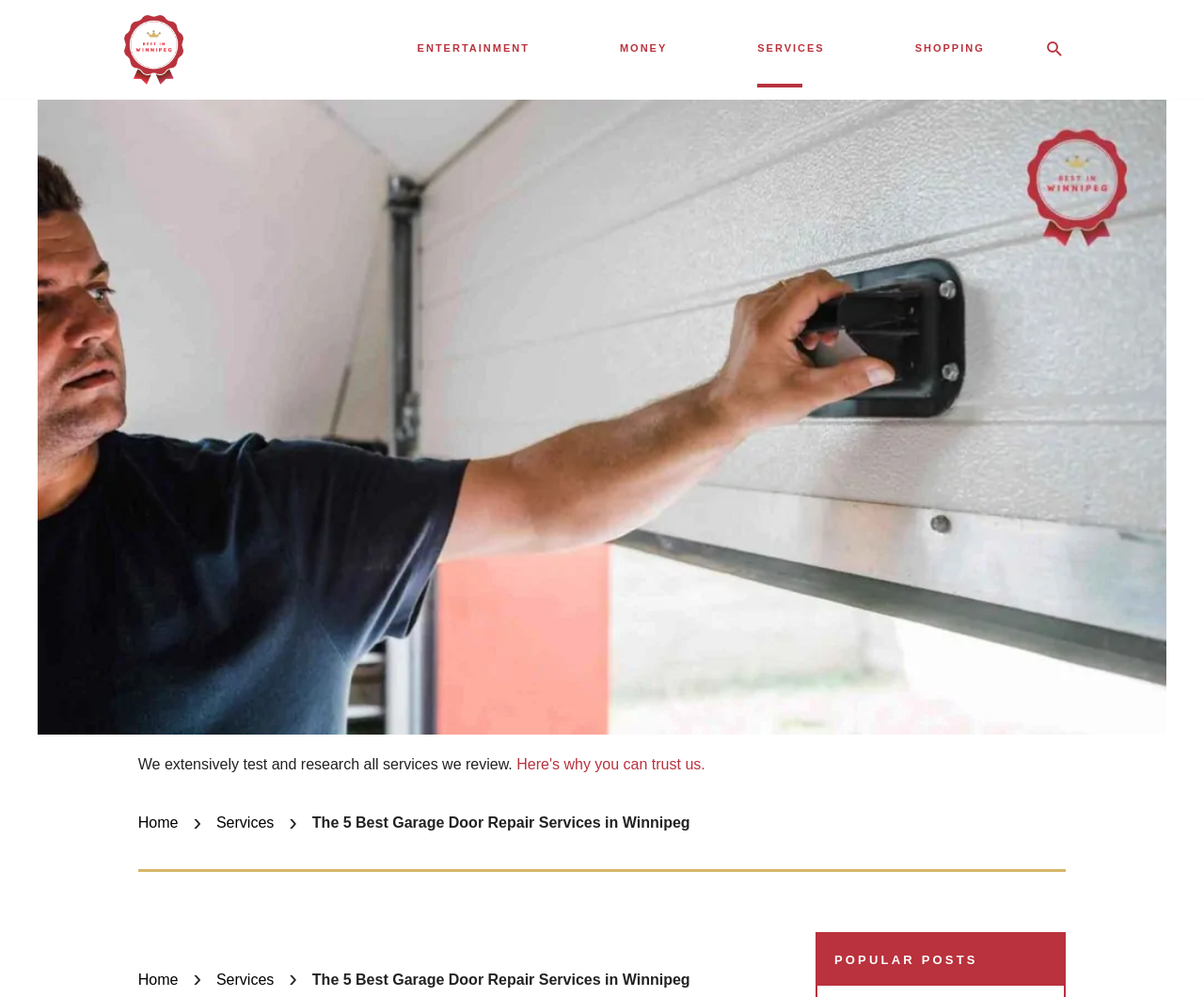Please determine the headline of the webpage and provide its content.

THE 5 BEST GARAGE DOOR REPAIR SERVICES IN WINNIPEG